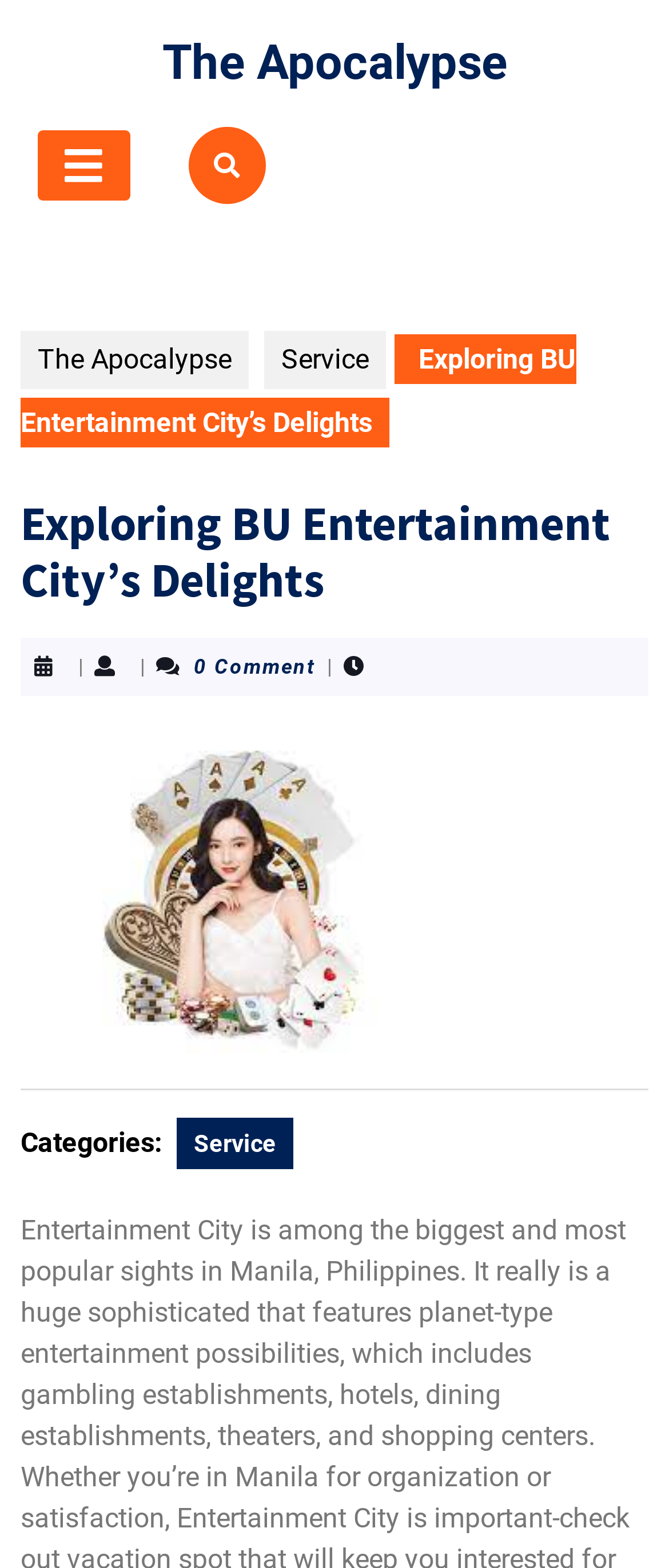Can you determine the main header of this webpage?

Exploring BU Entertainment City’s Delights